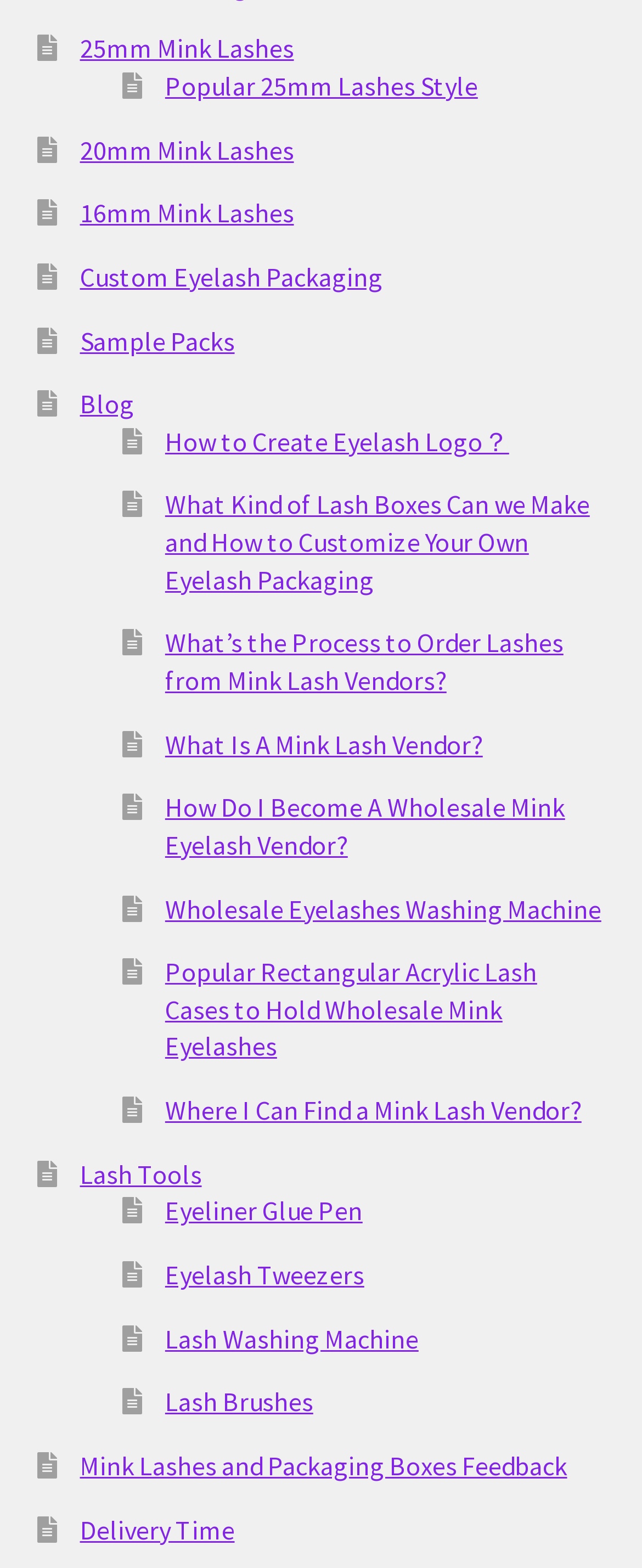Analyze the image and give a detailed response to the question:
What type of products are featured on this webpage?

Based on the links provided on the webpage, such as '25mm Mink Lashes', '20mm Mink Lashes', and '16mm Mink Lashes', it can be inferred that the webpage is featuring Mink Lashes as its main products.